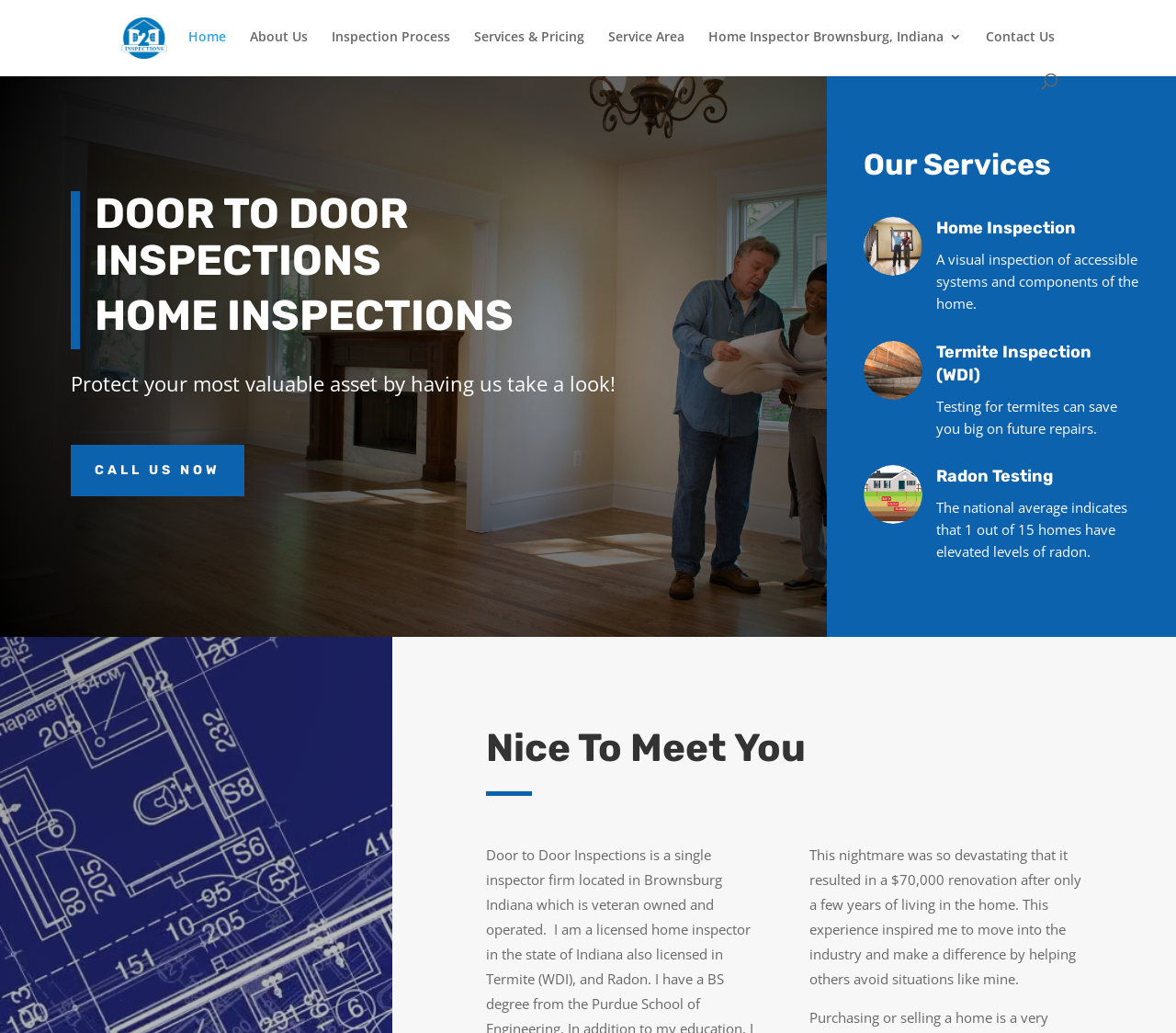Refer to the image and provide a thorough answer to this question:
What is the inspiration behind the founder's decision to enter the industry?

The founder's decision to enter the industry was inspired by a personal experience of a $70,000 renovation after only a few years of living in a home, which was a devastating experience that led them to want to make a difference by helping others avoid similar situations.